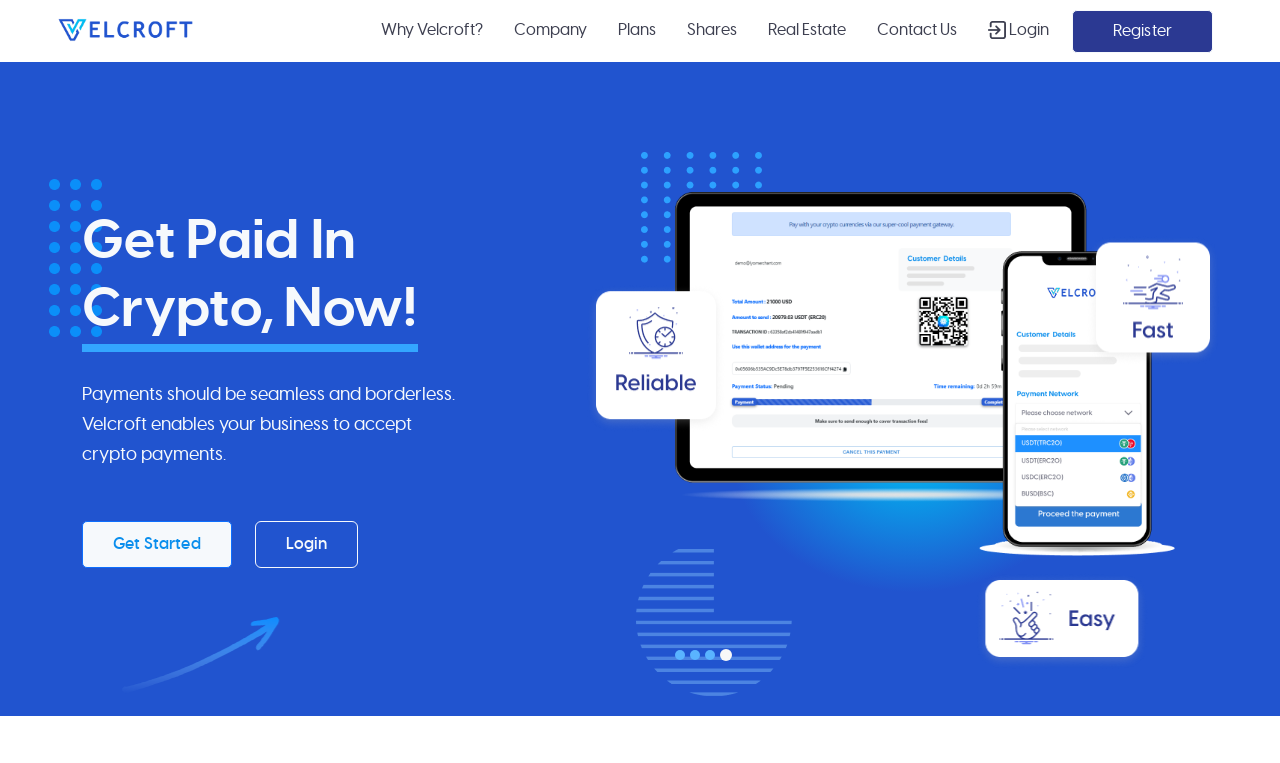What is the logo of the website?
Using the picture, provide a one-word or short phrase answer.

Velcroft logo